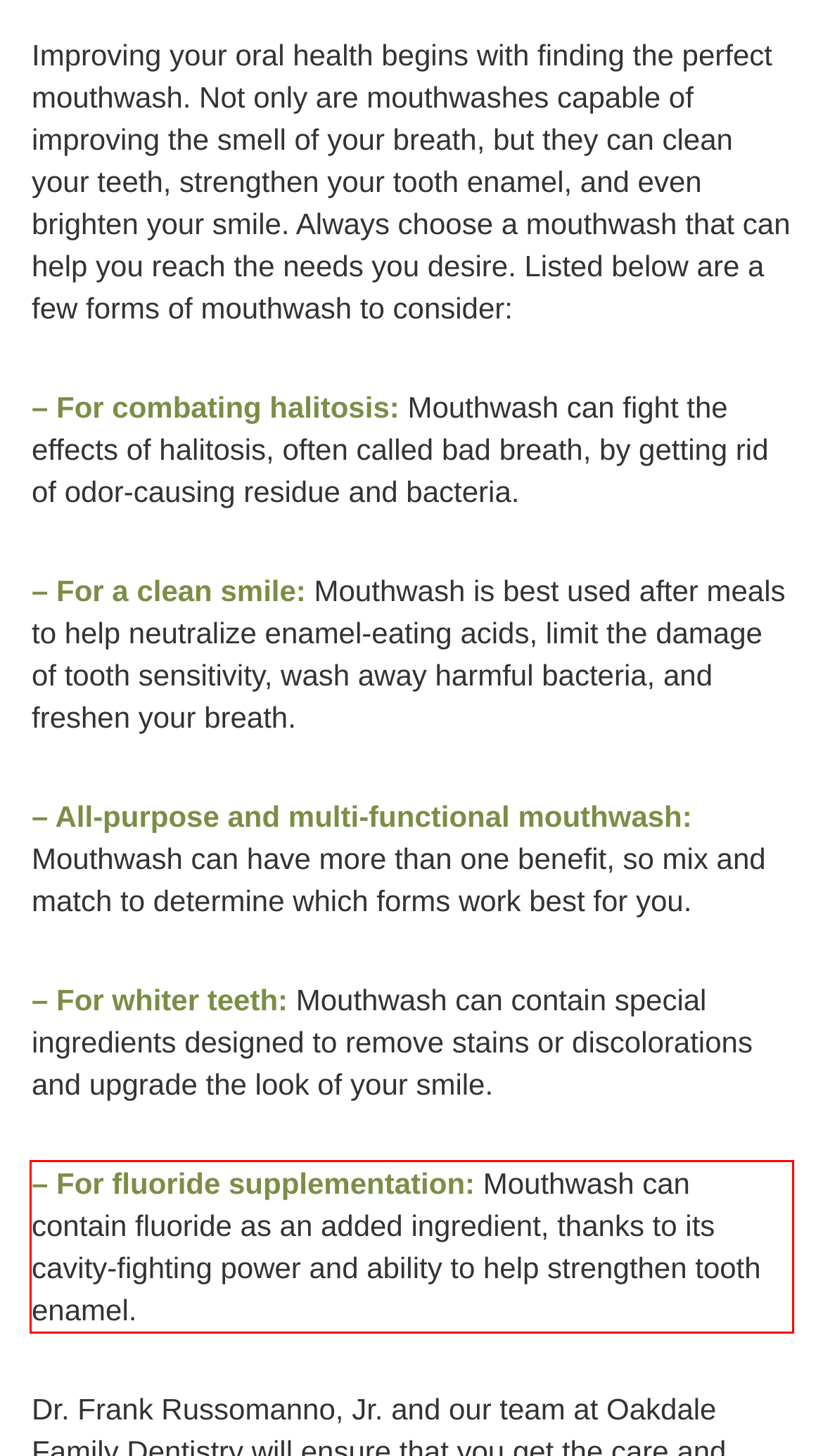From the given screenshot of a webpage, identify the red bounding box and extract the text content within it.

– For fluoride supplementation: Mouthwash can contain fluoride as an added ingredient, thanks to its cavity-fighting power and ability to help strengthen tooth enamel.